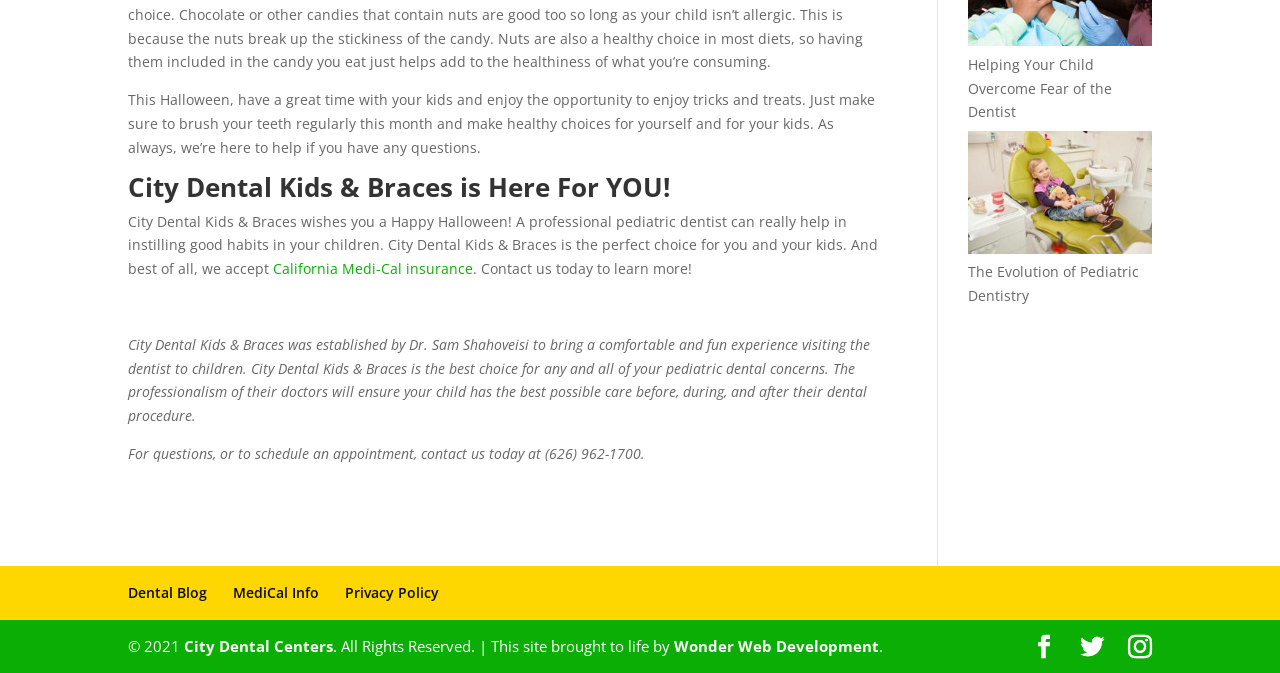Given the element description California Medi-Cal insurance, identify the bounding box coordinates for the UI element on the webpage screenshot. The format should be (top-left x, top-left y, bottom-right x, bottom-right y), with values between 0 and 1.

[0.213, 0.385, 0.37, 0.413]